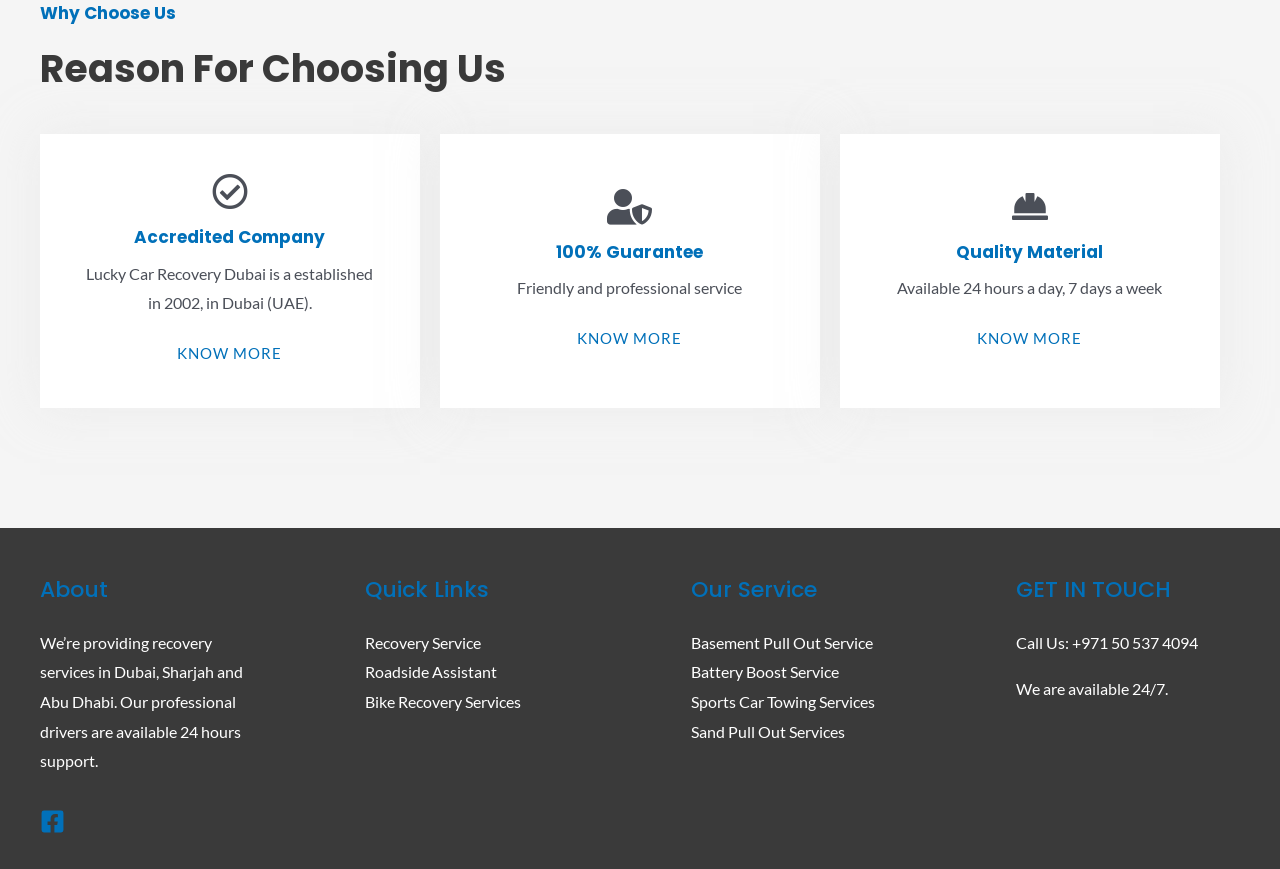What is the social media platform linked in the footer?
Observe the image and answer the question with a one-word or short phrase response.

Facebook